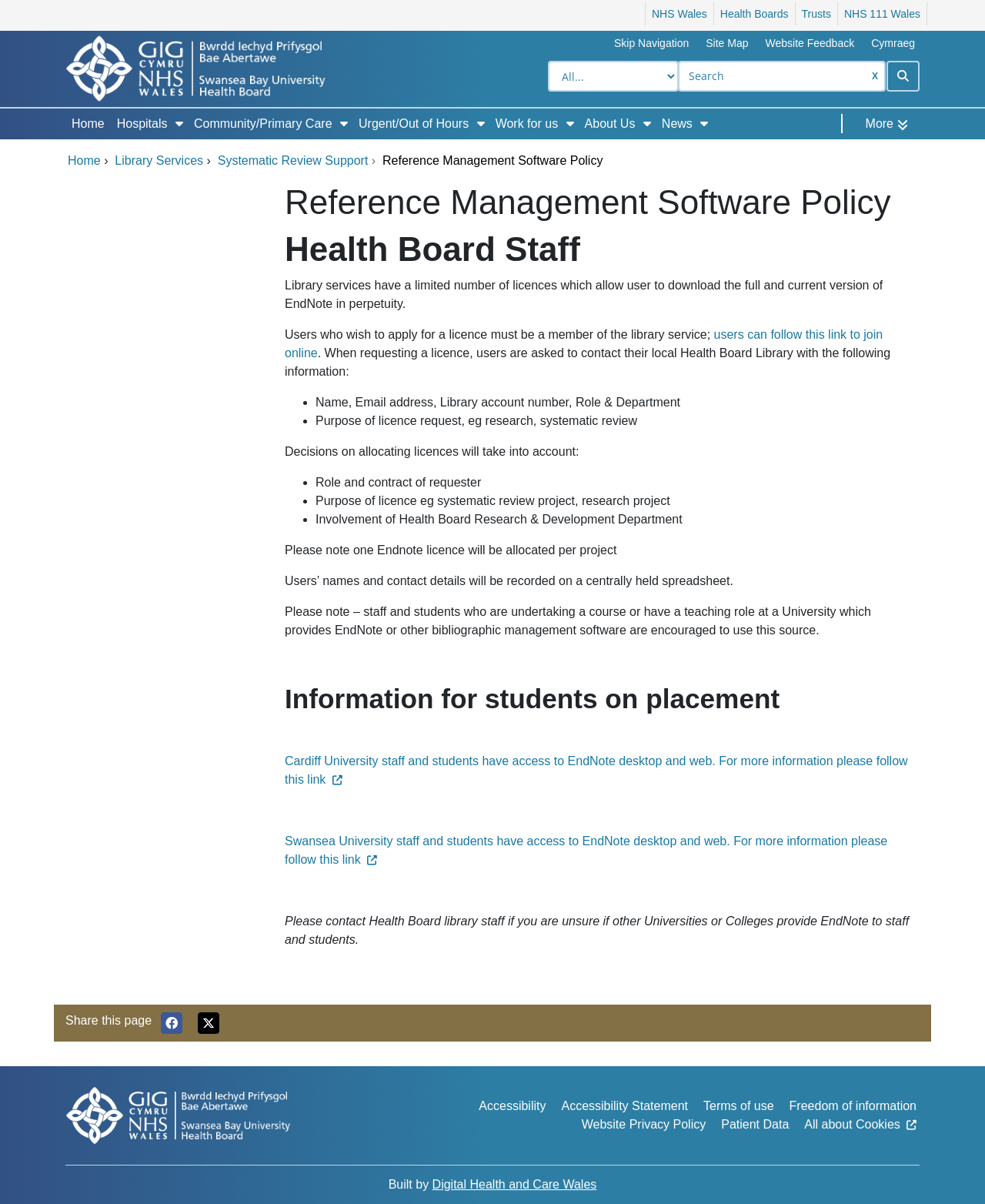Extract the bounding box coordinates for the UI element described as: "Reference Management Software Policy".

[0.388, 0.128, 0.612, 0.139]